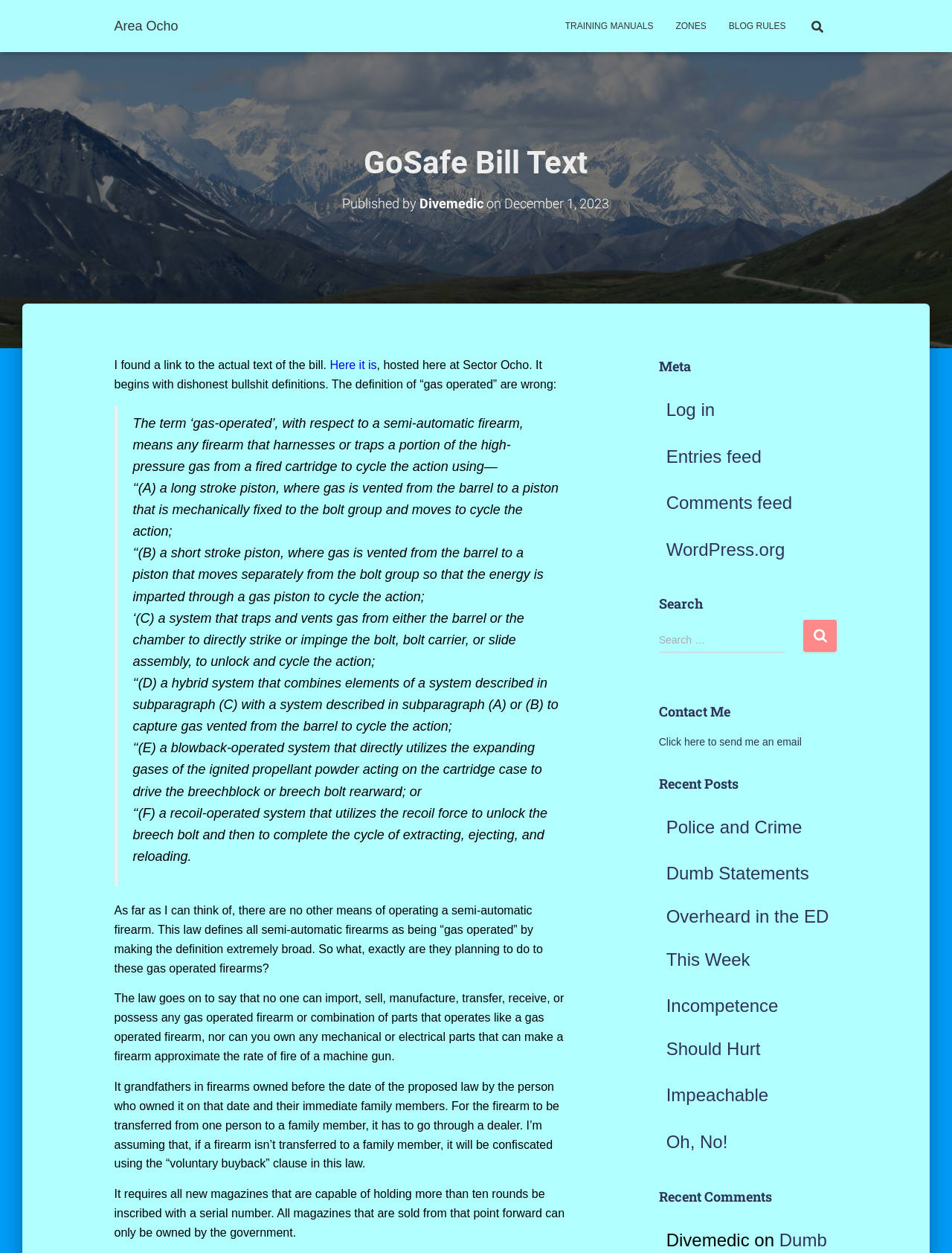Extract the bounding box coordinates for the HTML element that matches this description: "WordPress.org". The coordinates should be four float numbers between 0 and 1, i.e., [left, top, right, bottom].

[0.7, 0.43, 0.824, 0.446]